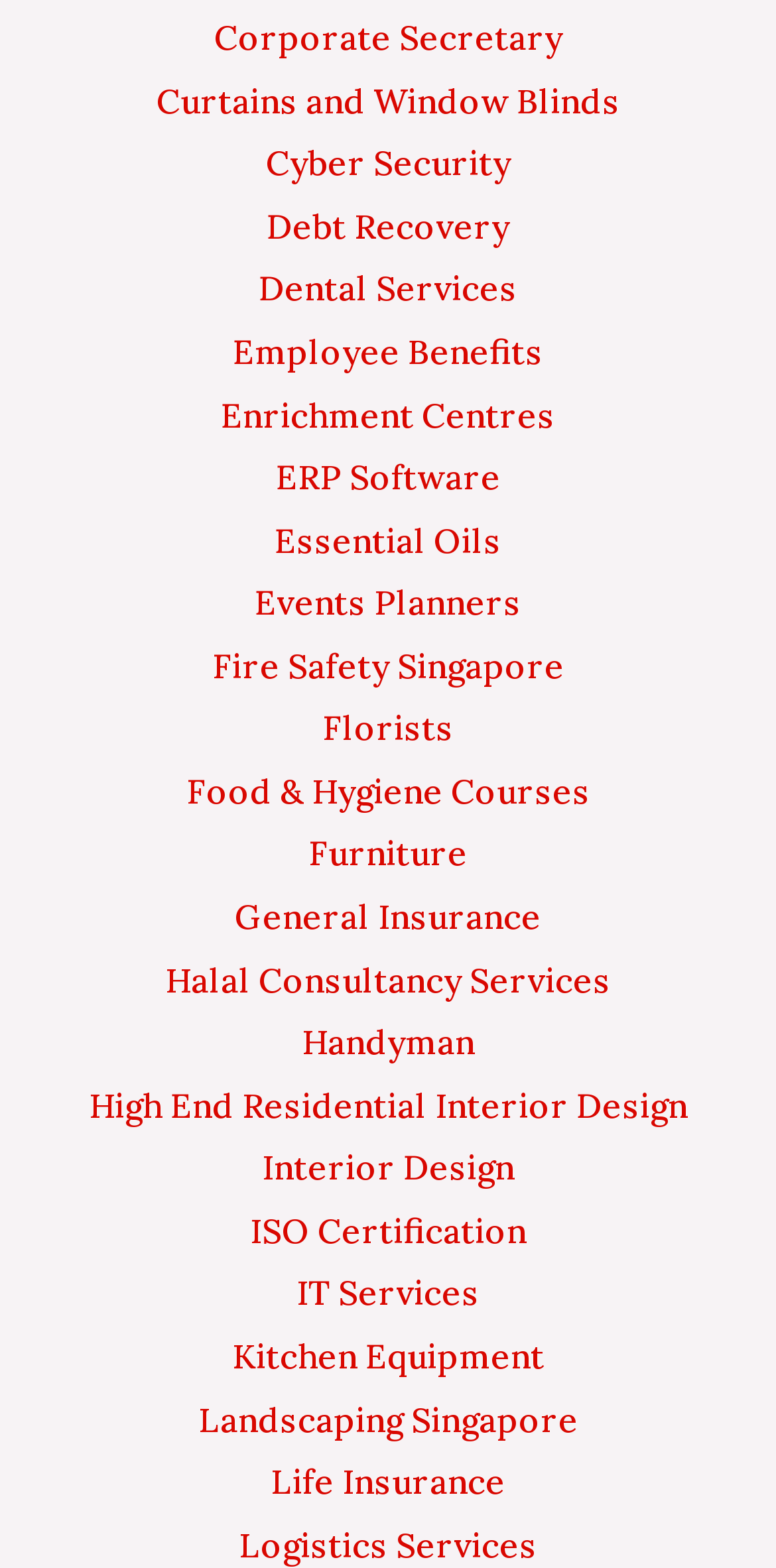How many links are related to design?
Observe the image and answer the question with a one-word or short phrase response.

3